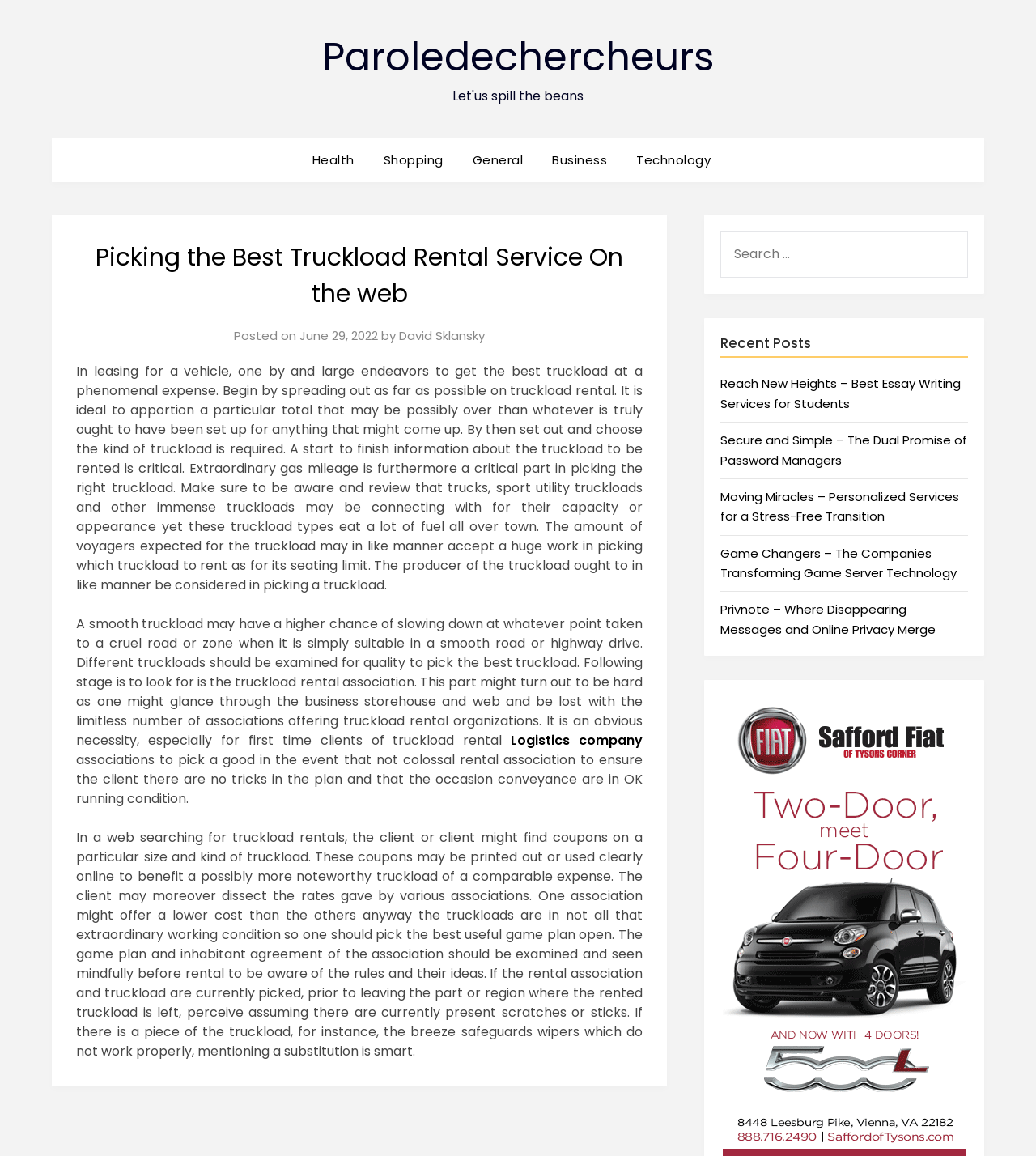Specify the bounding box coordinates of the area to click in order to follow the given instruction: "Read the article 'Reach New Heights – Best Essay Writing Services for Students'."

[0.696, 0.325, 0.928, 0.356]